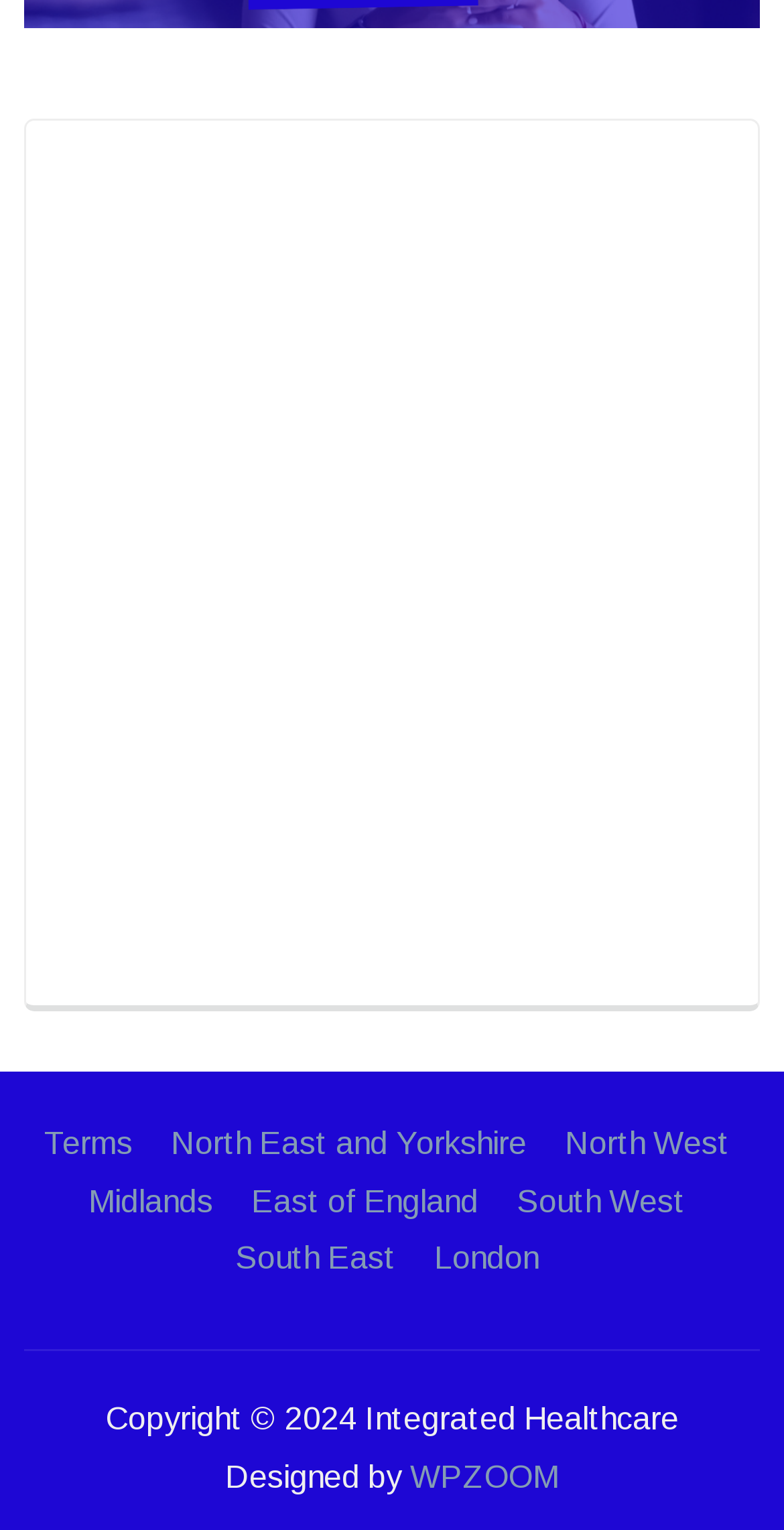Who designed the website?
Please use the visual content to give a single word or phrase answer.

WPZOOM